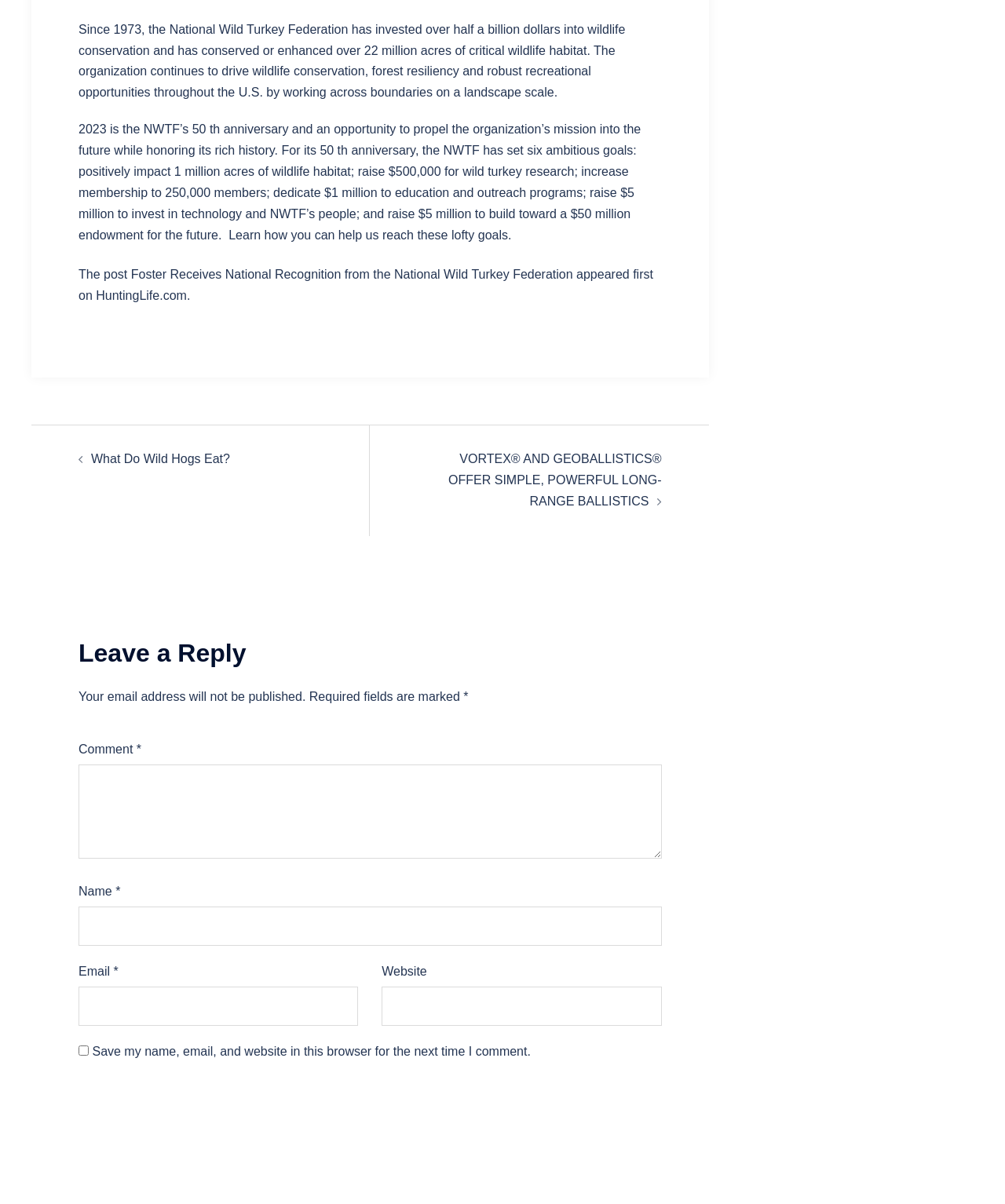Determine the bounding box coordinates of the clickable element to complete this instruction: "Click the 'What Do Wild Hogs Eat?' link". Provide the coordinates in the format of four float numbers between 0 and 1, [left, top, right, bottom].

[0.091, 0.376, 0.229, 0.387]